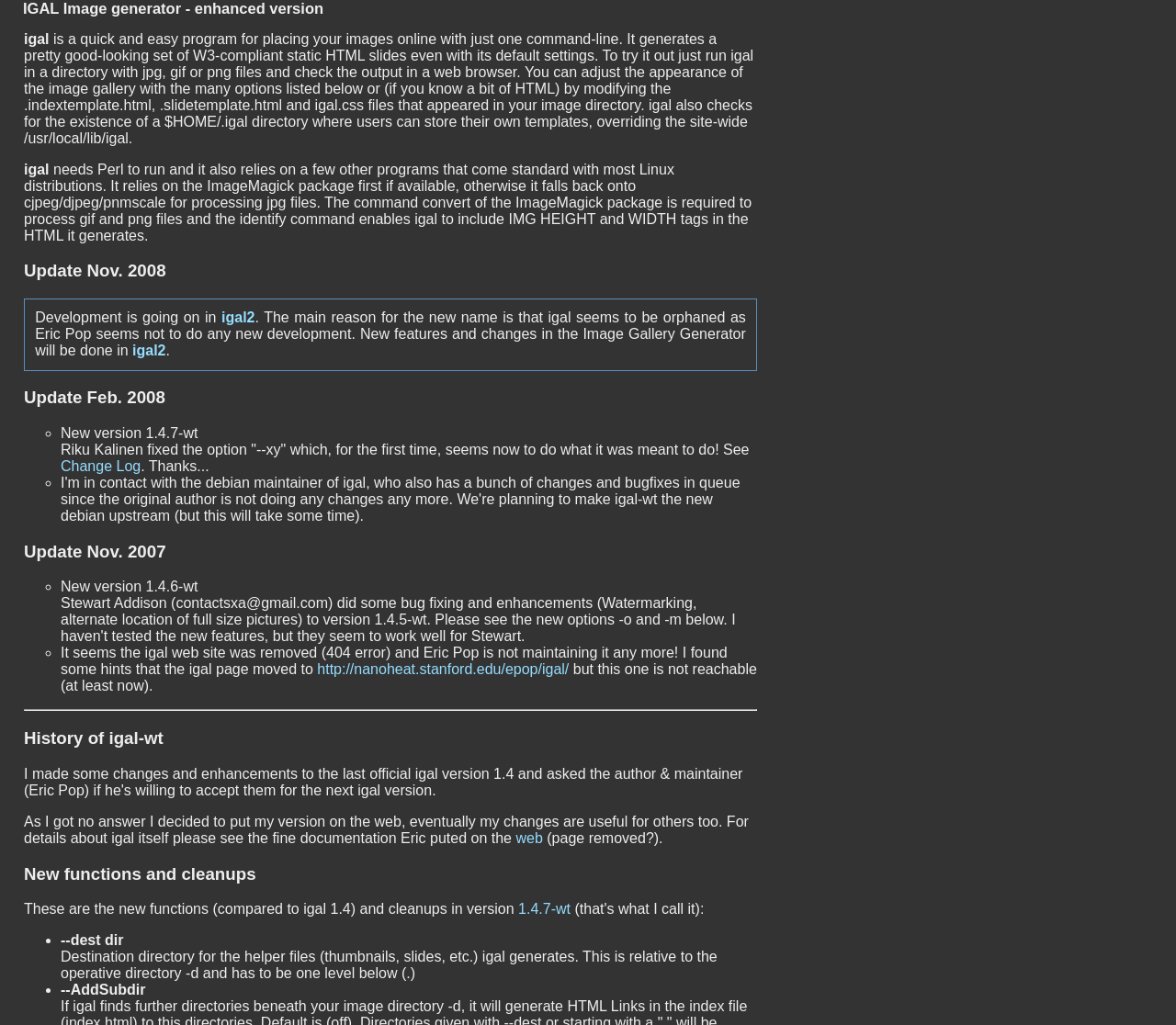Using the format (top-left x, top-left y, bottom-right x, bottom-right y), provide the bounding box coordinates for the described UI element. All values should be floating point numbers between 0 and 1: Change Log

[0.052, 0.447, 0.12, 0.462]